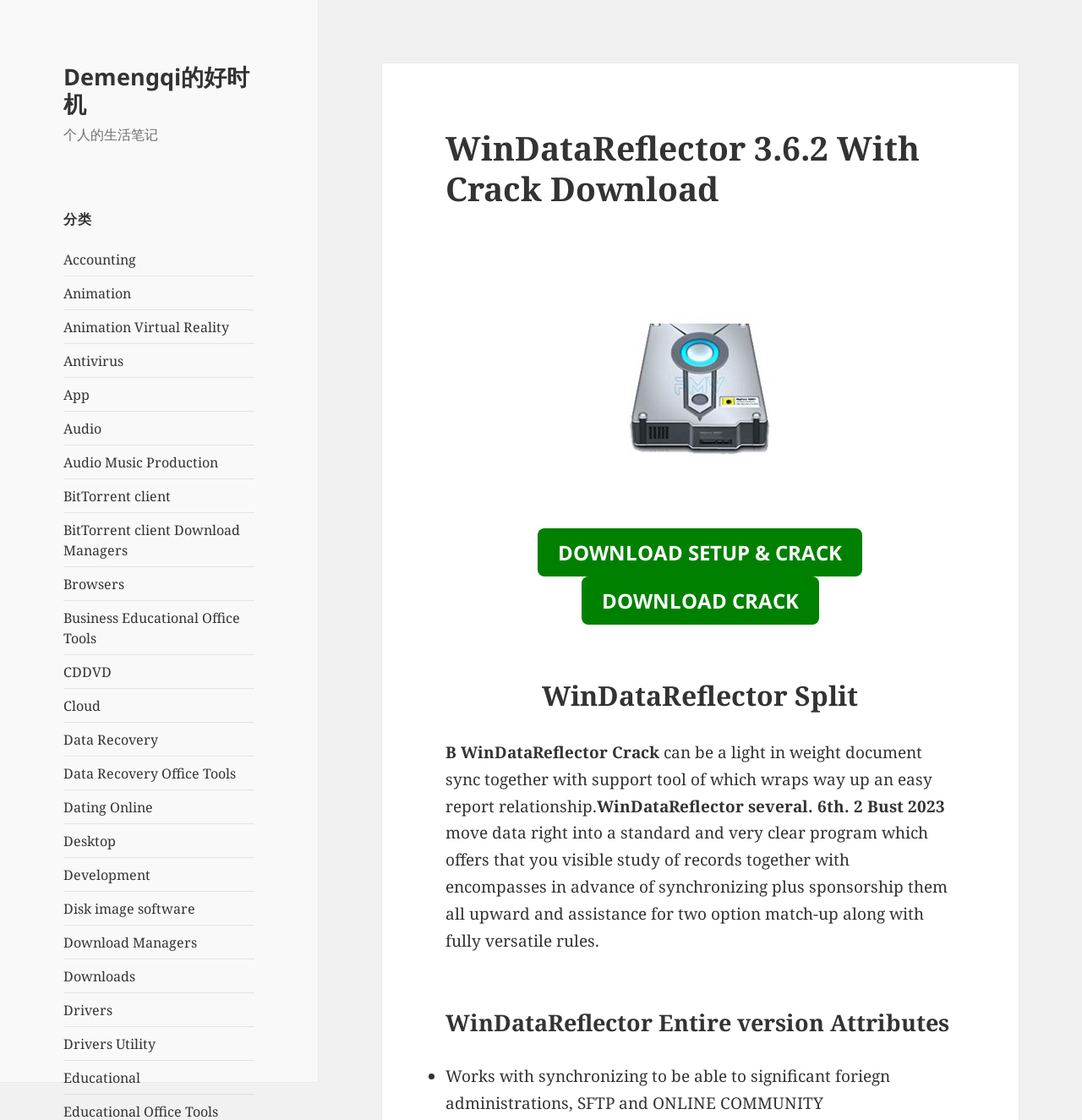Determine the bounding box coordinates for the area you should click to complete the following instruction: "Download WinDataReflector 3.6.2 with crack".

[0.497, 0.471, 0.797, 0.514]